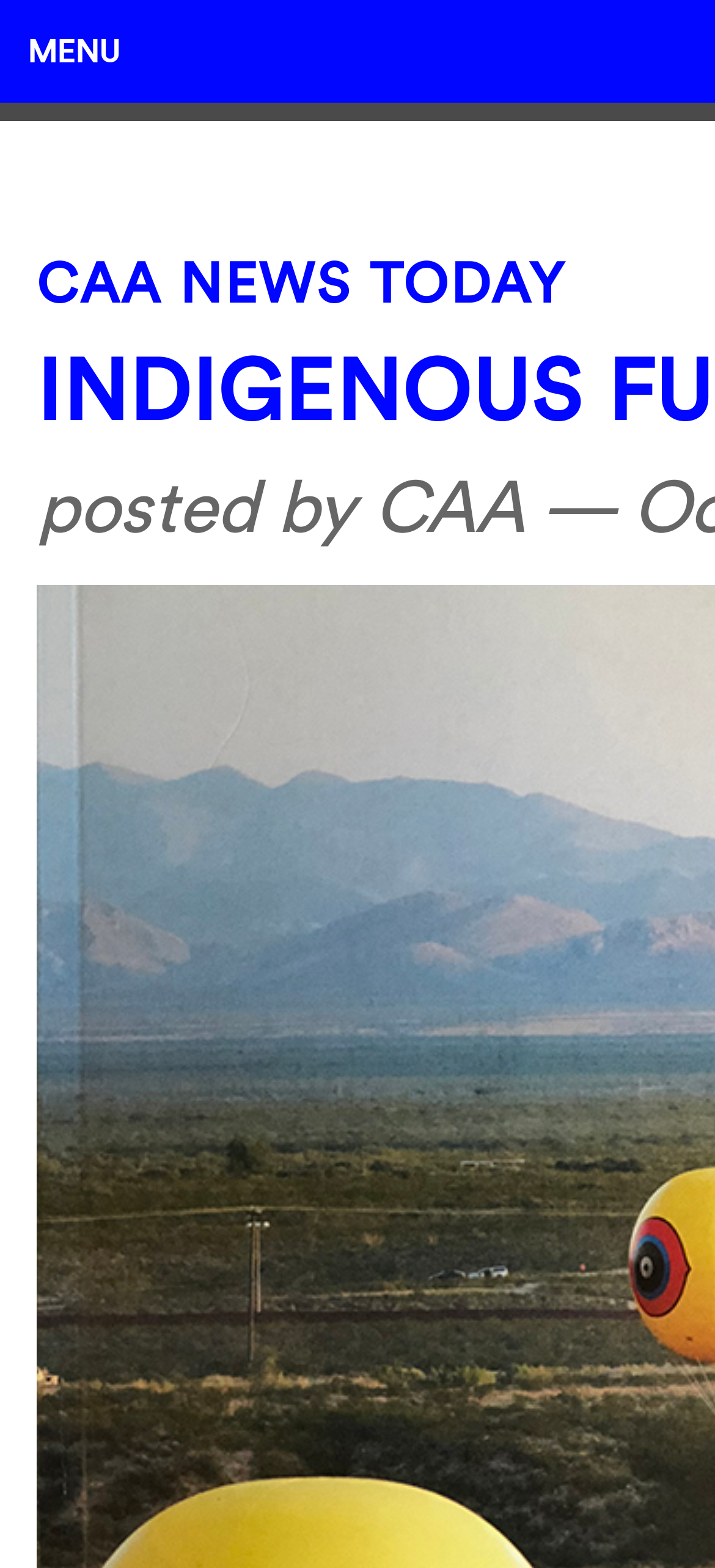Provide the bounding box coordinates of the HTML element described by the text: "Menu". The coordinates should be in the format [left, top, right, bottom] with values between 0 and 1.

[0.0, 0.0, 0.205, 0.065]